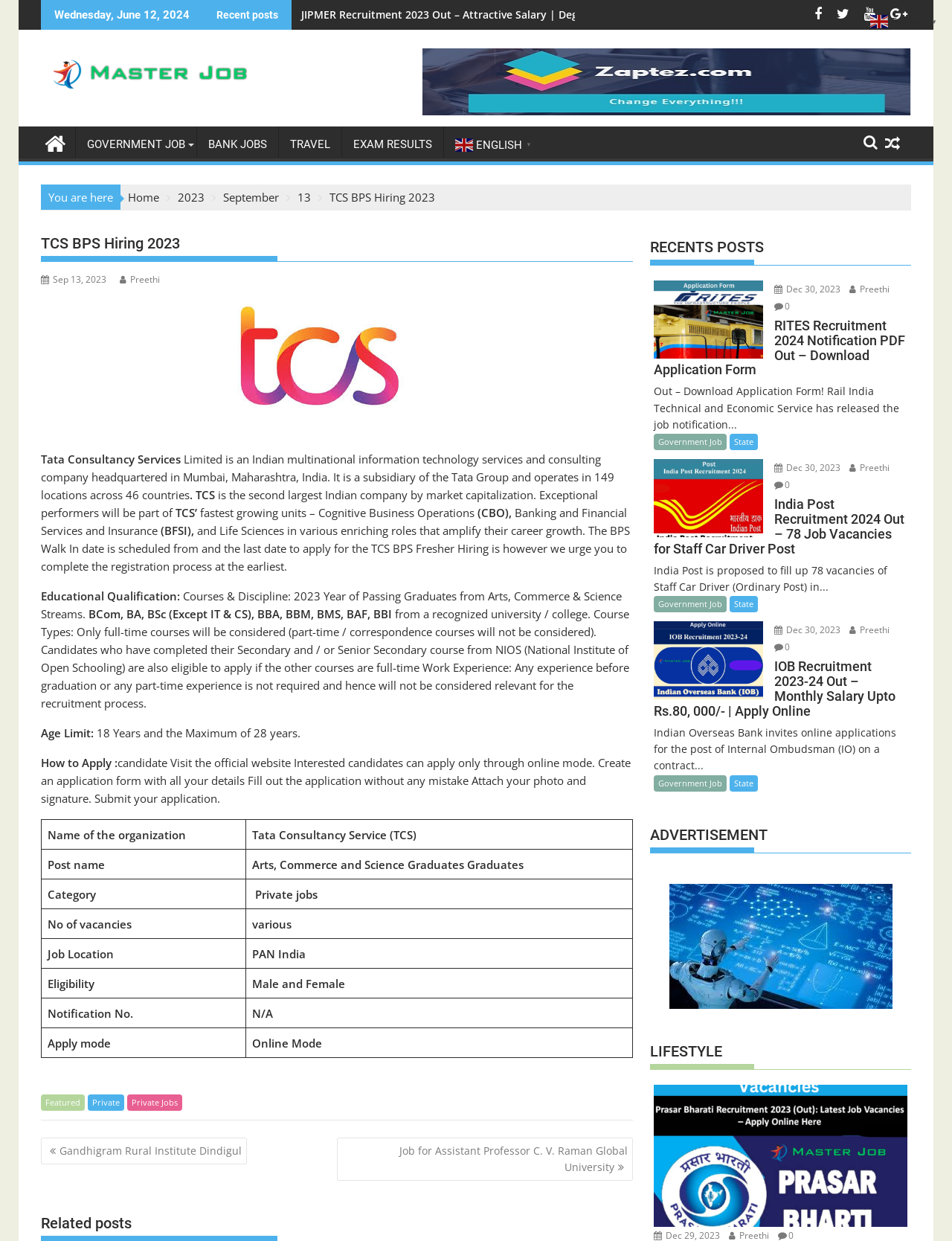Pinpoint the bounding box coordinates for the area that should be clicked to perform the following instruction: "Click on the 'en ENGLISH▼' link".

[0.466, 0.102, 0.574, 0.131]